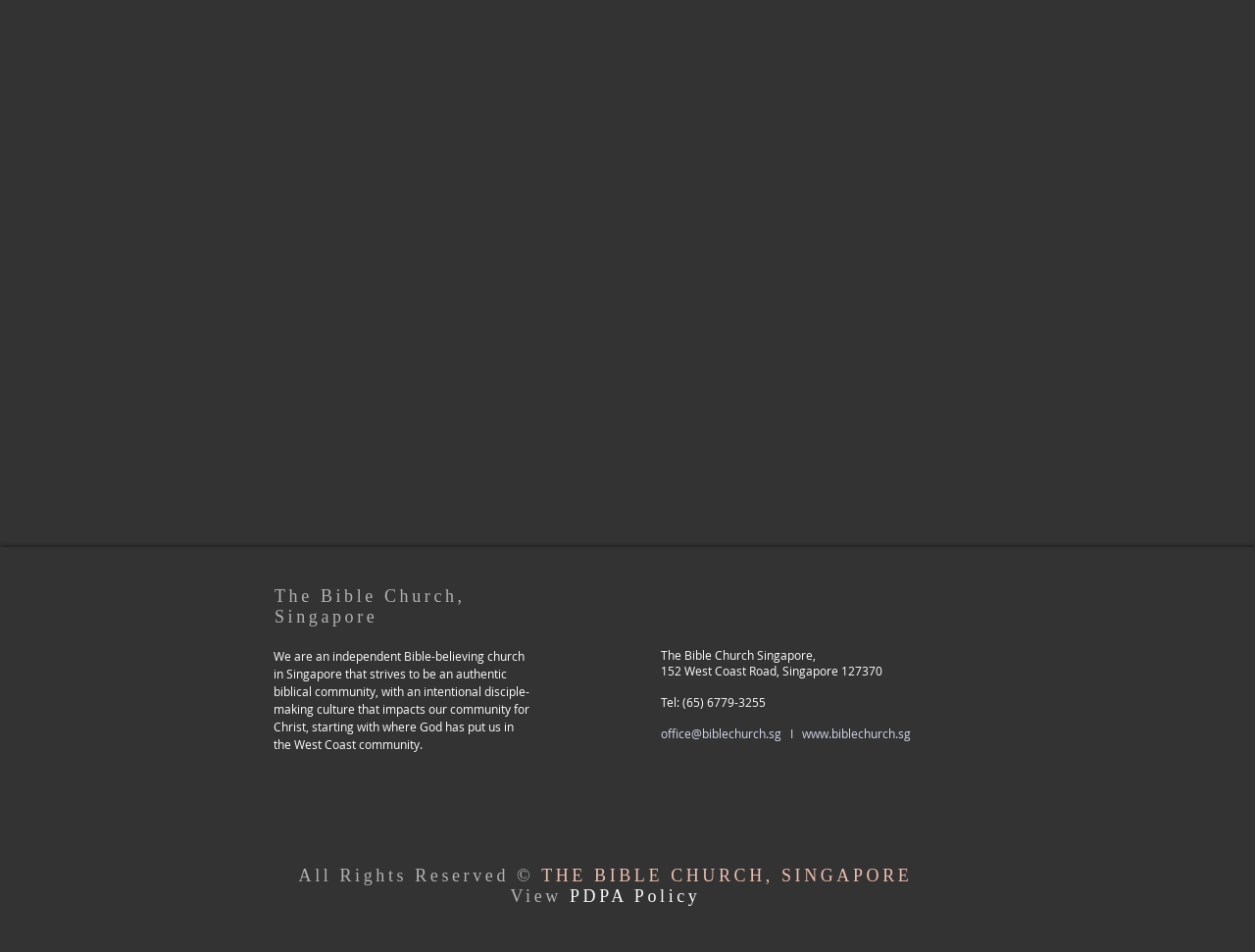What is the phone number of the church?
Based on the screenshot, provide your answer in one word or phrase.

(65) 6779-3255